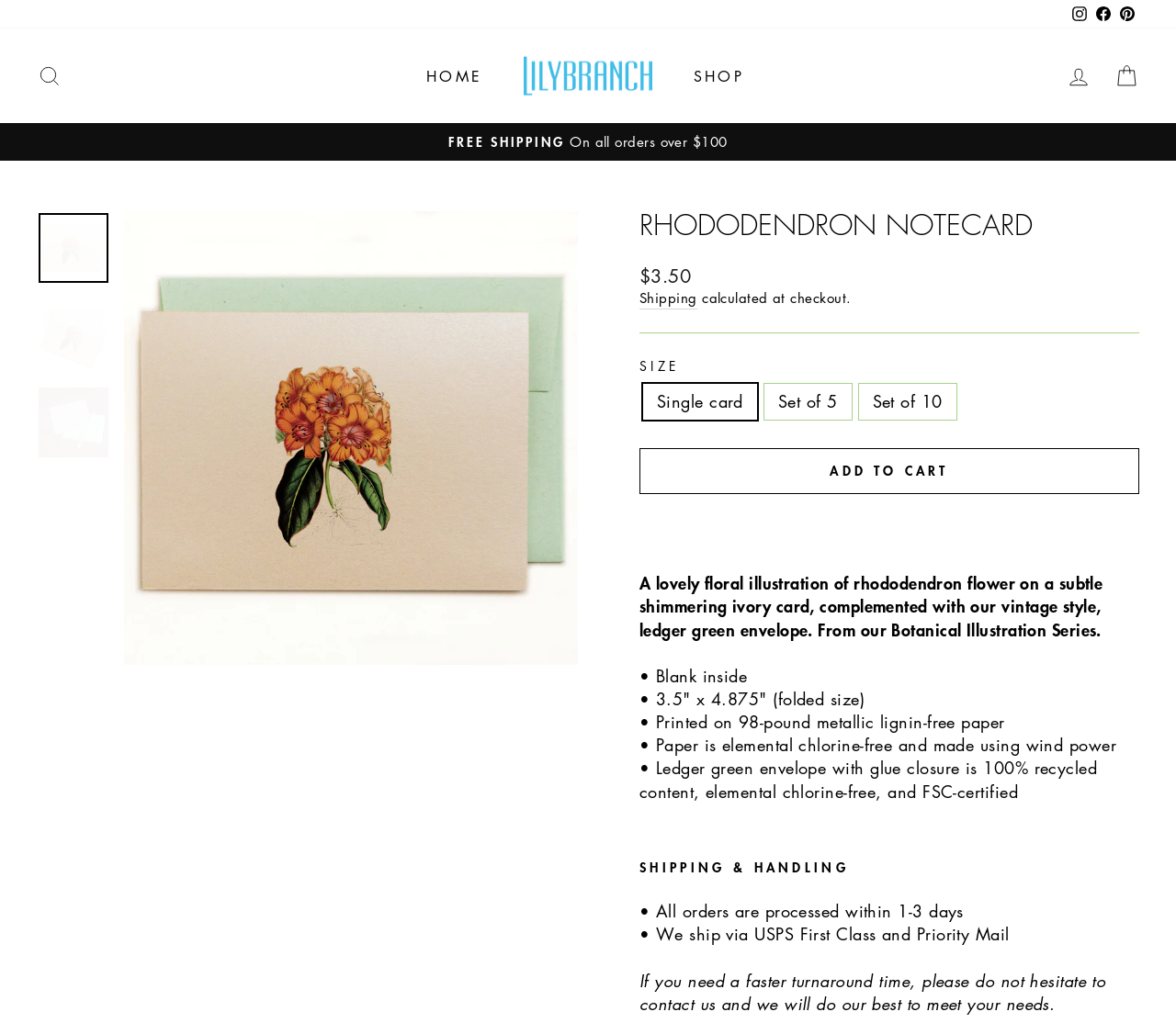Illustrate the webpage thoroughly, mentioning all important details.

This webpage is a product page for a notecard featuring a rhododendron flower illustration. At the top of the page, there are three social media links (Instagram, Facebook, and Pinterest) aligned horizontally, followed by a search bar and a navigation menu with links to the home page, a logo, and a "SHOP" dropdown menu.

Below the navigation menu, there is a prominent image of the notecard with a green kraft envelope, accompanied by a button to pause the slideshow. To the left of the image, there is a notice about free shipping on orders over $100.

The product information section is divided into several parts. The title "RHODODENDRON NOTECARD" is displayed prominently, followed by the regular price of $3.50 and a link to shipping information. Below this, there is a section detailing the product's size, with options to select a single card, a set of 5, or a set of 10. An "ADD TO CART" button is located at the bottom of this section.

The product description is a lengthy paragraph that provides details about the notecard's design, paper quality, and envelope. It also mentions that the notecard is blank inside and provides its folded size.

Further down the page, there is a section dedicated to shipping and handling, which outlines the processing time, shipping methods, and a note about expedited shipping.

Throughout the page, there are several images of the notecard, including a back panel view, which are scattered throughout the product information section.